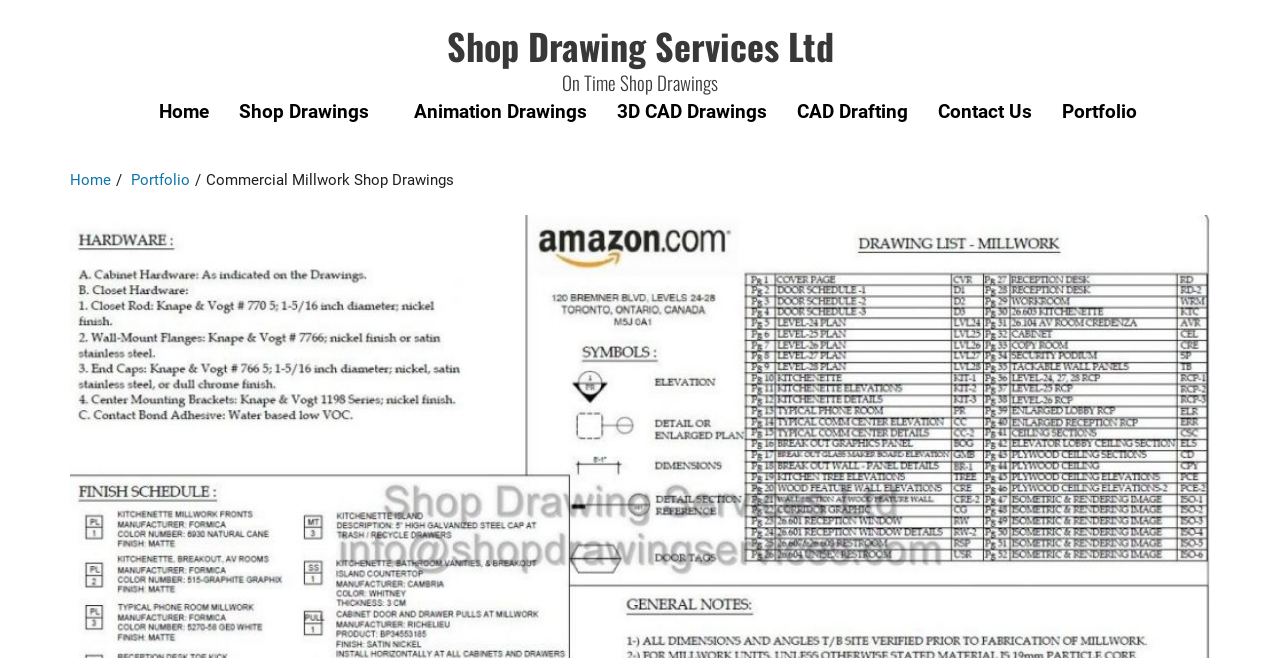What services are offered?
Please elaborate on the answer to the question with detailed information.

The services offered are obtained from the link elements 'Shop Drawings', 'Animation Drawings', '3D CAD Drawings', and 'CAD Drafting' with bounding box coordinates [0.175, 0.129, 0.311, 0.213], [0.311, 0.129, 0.47, 0.213], [0.47, 0.129, 0.611, 0.213], and [0.611, 0.129, 0.721, 0.213] respectively.